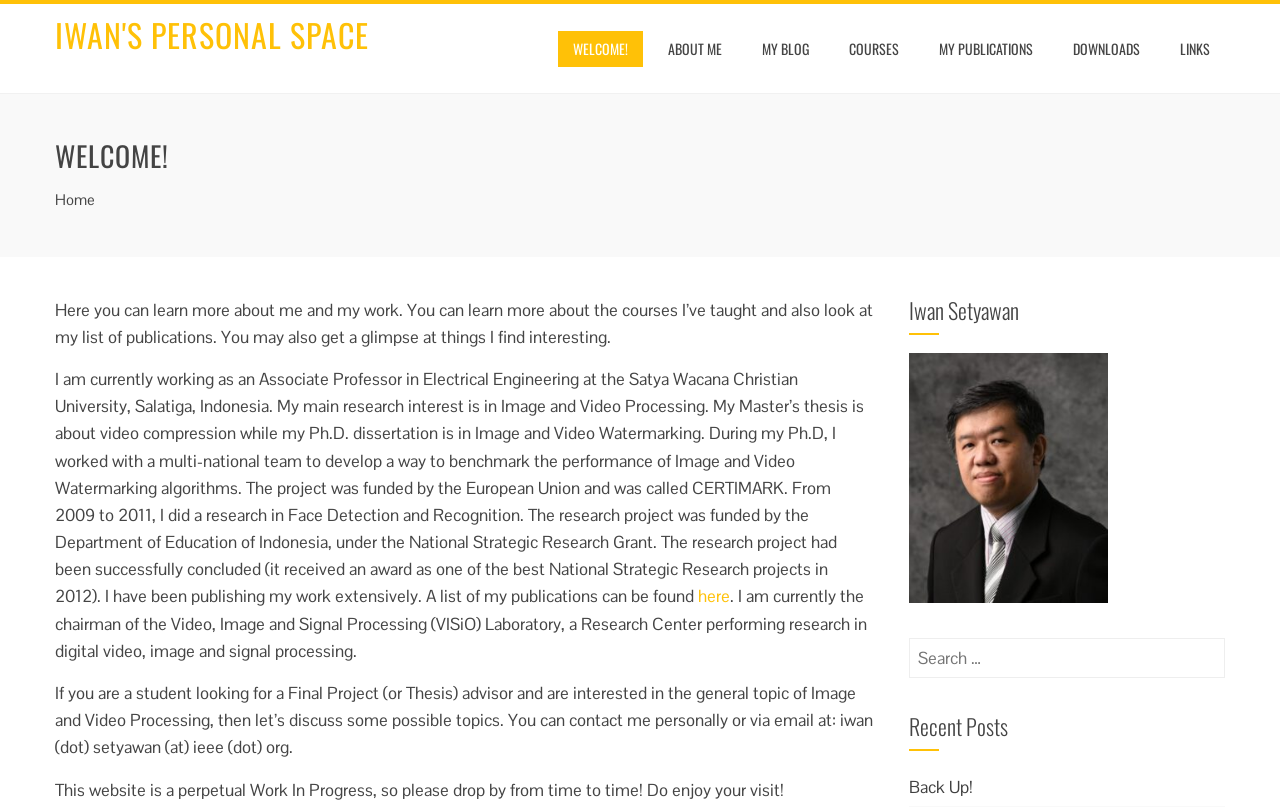Given the webpage screenshot, identify the bounding box of the UI element that matches this description: "Iwan's Personal Space".

[0.043, 0.014, 0.288, 0.072]